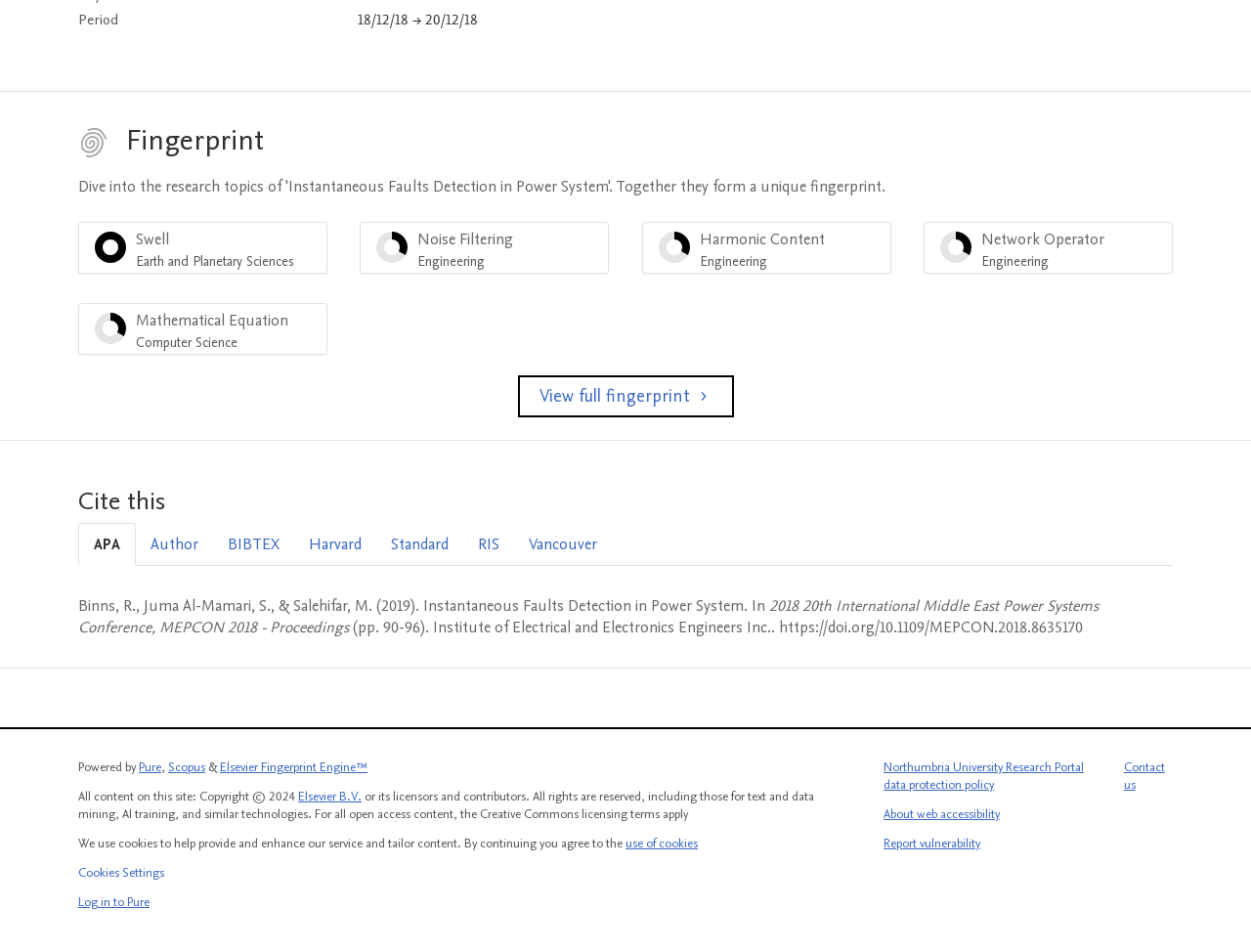Please identify the bounding box coordinates of the element that needs to be clicked to execute the following command: "Cite this in APA style". Provide the bounding box using four float numbers between 0 and 1, formatted as [left, top, right, bottom].

[0.062, 0.55, 0.109, 0.595]